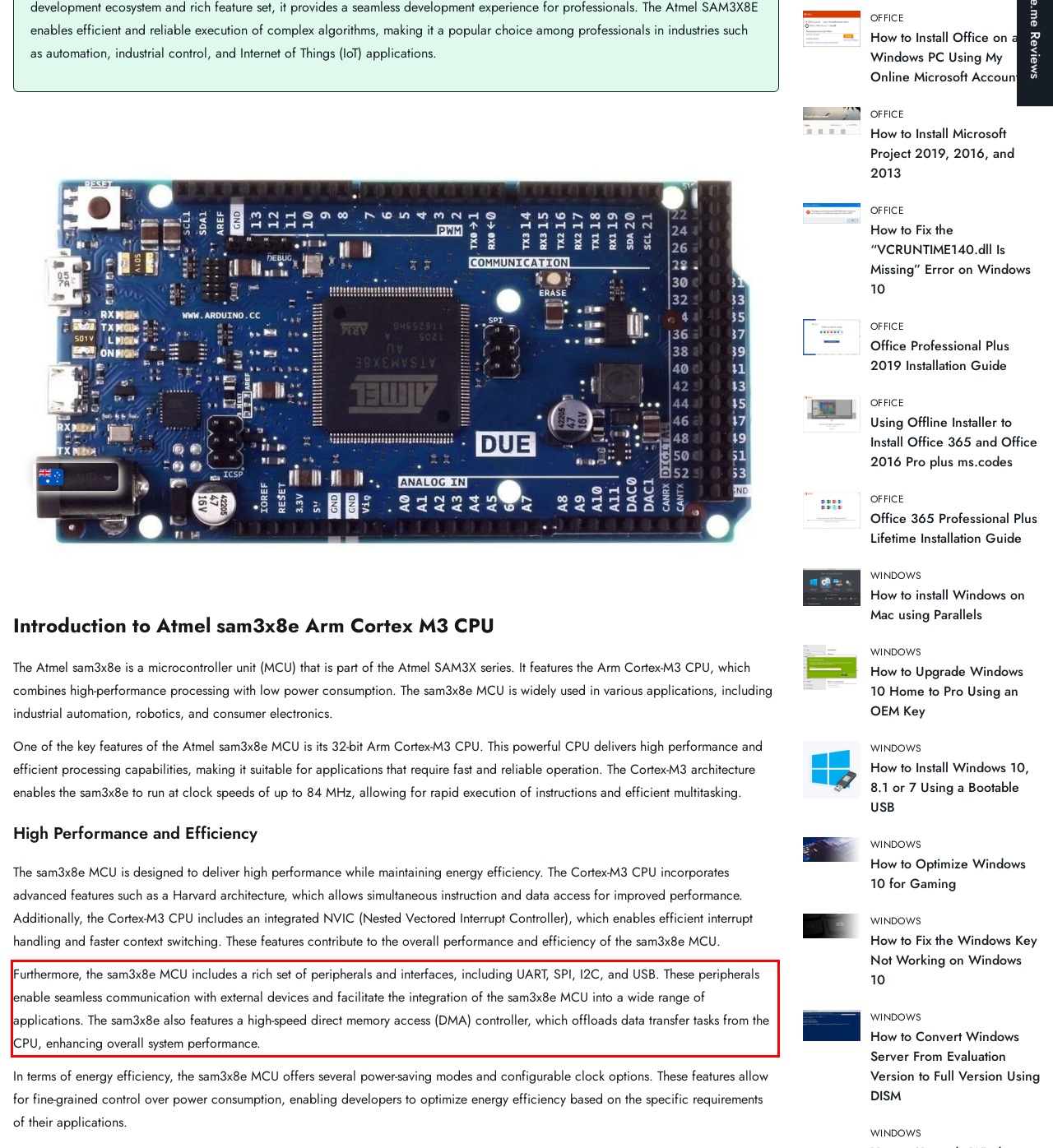From the provided screenshot, extract the text content that is enclosed within the red bounding box.

Furthermore, the sam3x8e MCU includes a rich set of peripherals and interfaces, including UART, SPI, I2C, and USB. These peripherals enable seamless communication with external devices and facilitate the integration of the sam3x8e MCU into a wide range of applications. The sam3x8e also features a high-speed direct memory access (DMA) controller, which offloads data transfer tasks from the CPU, enhancing overall system performance.